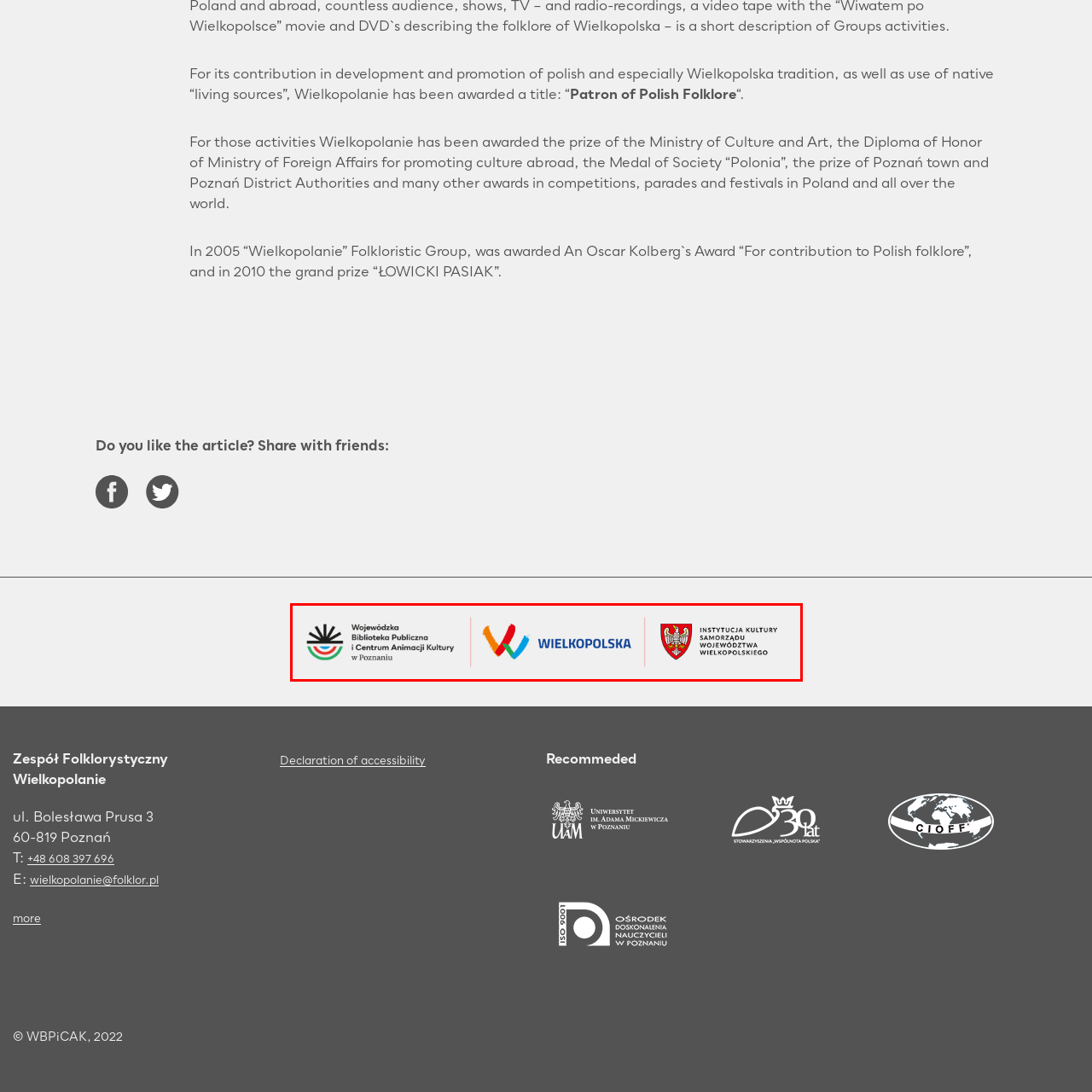Inspect the image bordered in red and answer the following question in detail, drawing on the visual content observed in the image:
What is the Wojewódzka Biblioteka Publiczna i Centrum Animacji Kultury w Poznaniu?

The emblem of the Wojewódzka Biblioteka Publiczna i Centrum Animacji Kultury w Poznaniu showcases a stylized design that symbolizes knowledge and community engagement, which suggests that it is a Provincial Public Library and Center for Culture Animation in Poznań.